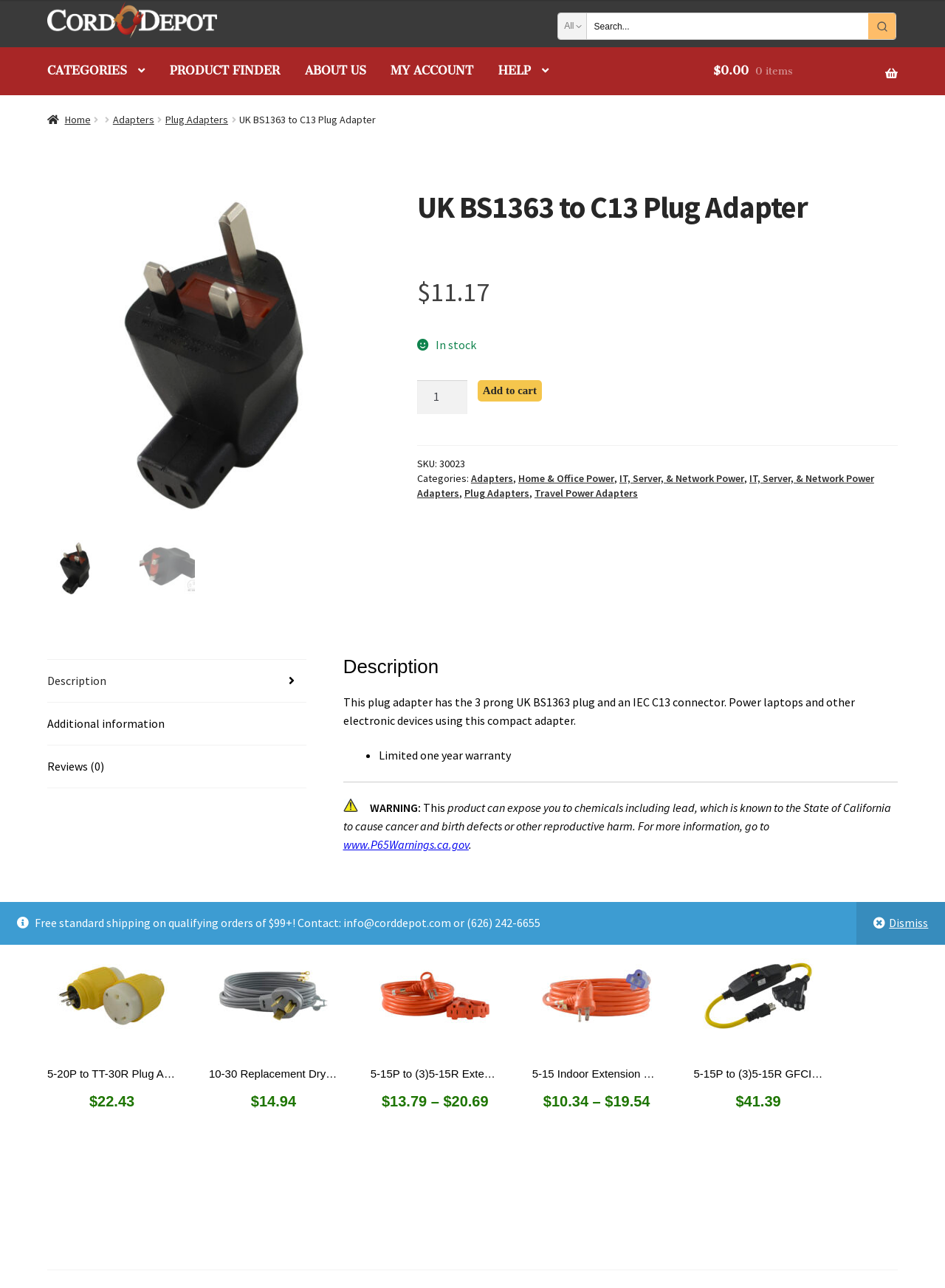Please reply with a single word or brief phrase to the question: 
What is the category of the product?

Adapters